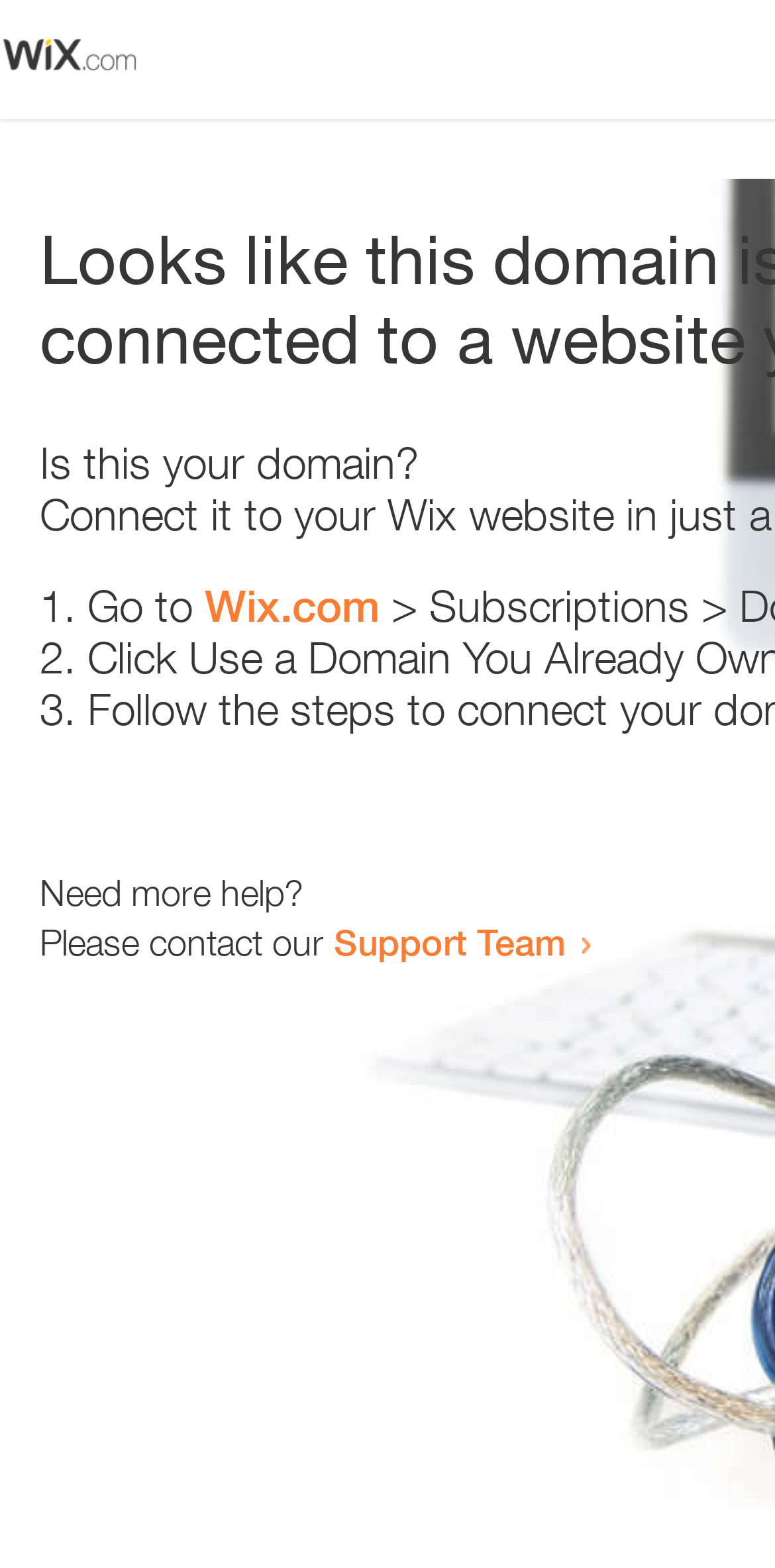How many list items are there?
Examine the screenshot and reply with a single word or phrase.

3